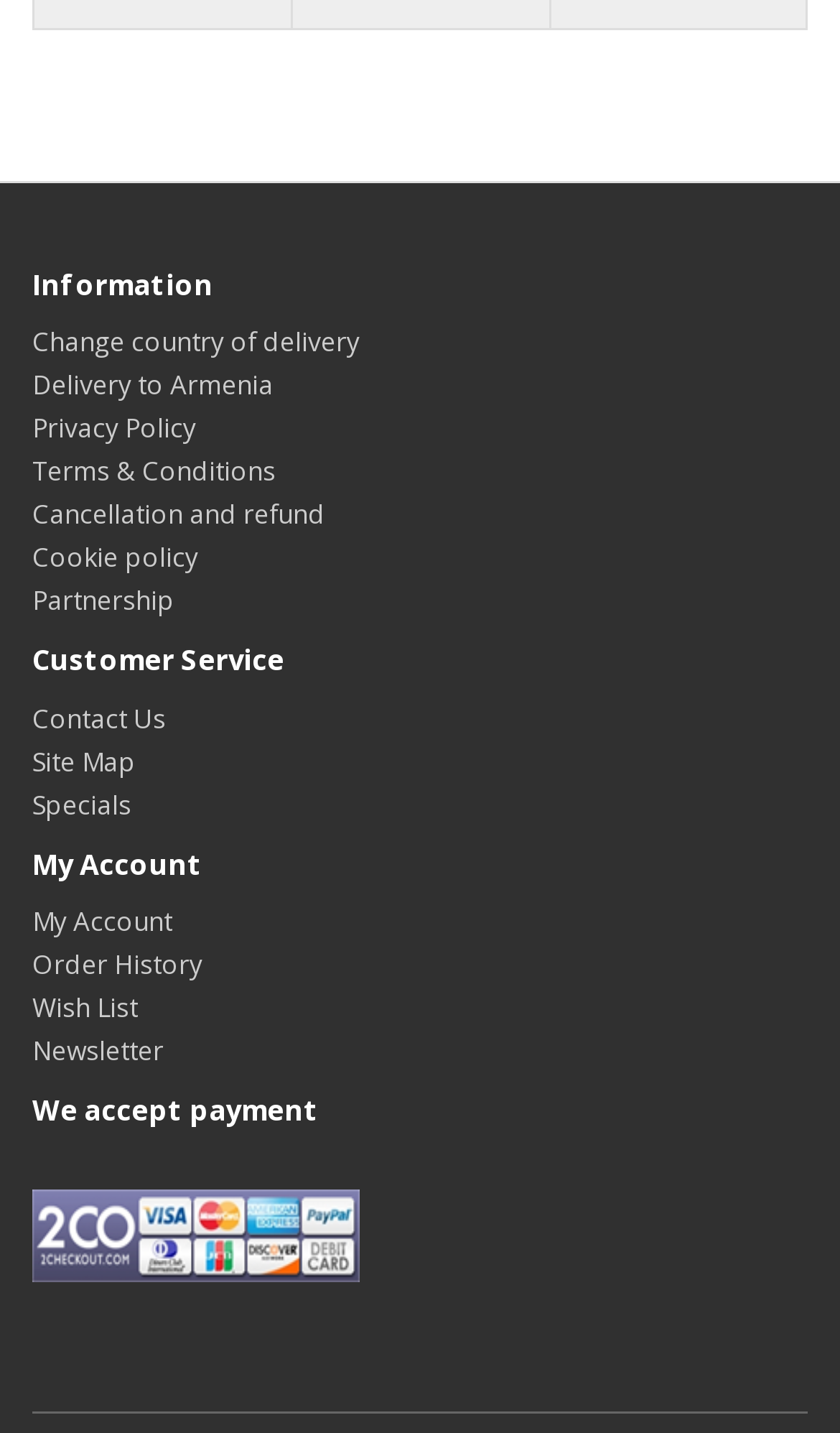Specify the bounding box coordinates of the area that needs to be clicked to achieve the following instruction: "View order history".

[0.038, 0.66, 0.241, 0.686]